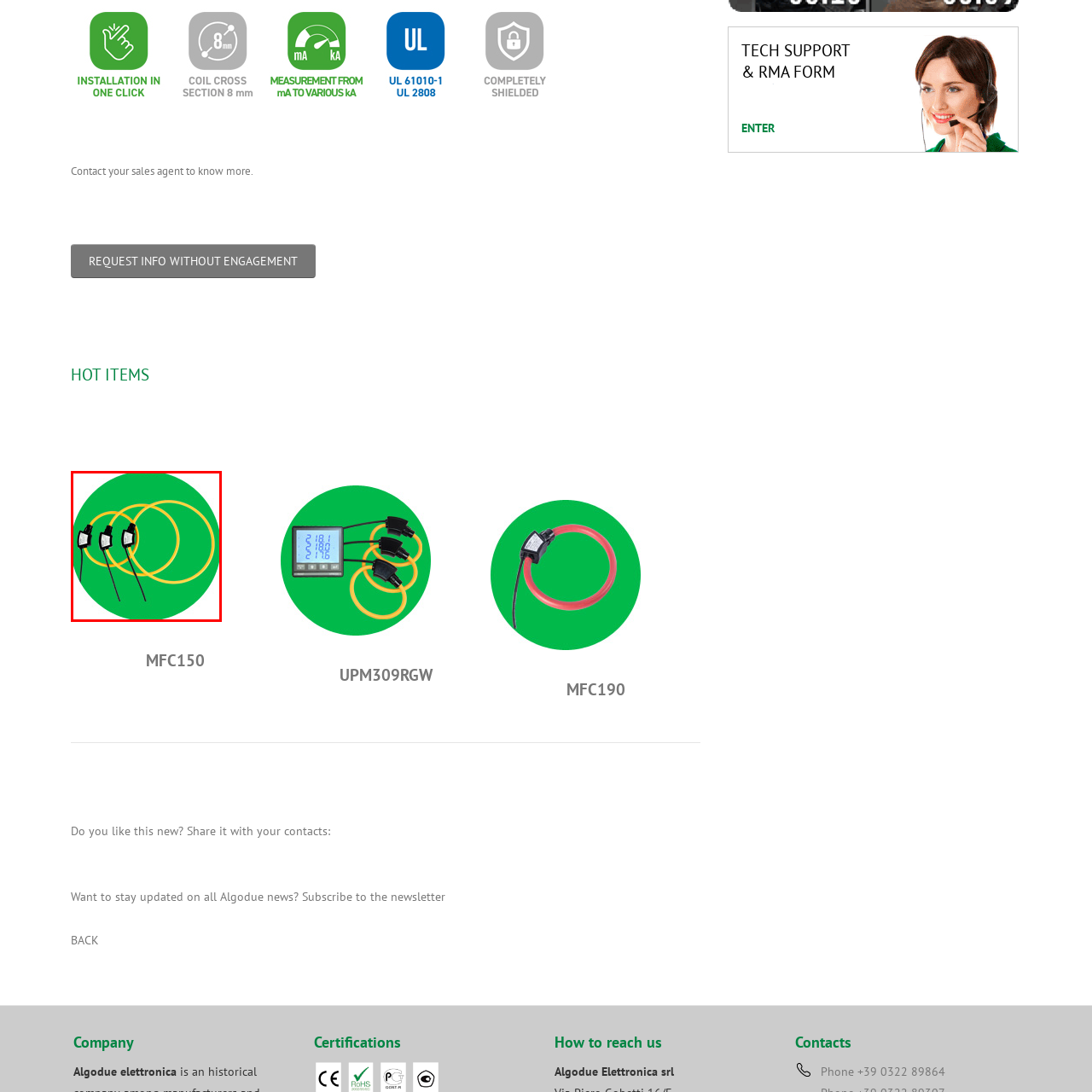What color are the intersecting rings in the background?
Look closely at the image within the red bounding box and respond to the question with one word or a brief phrase.

Yellow